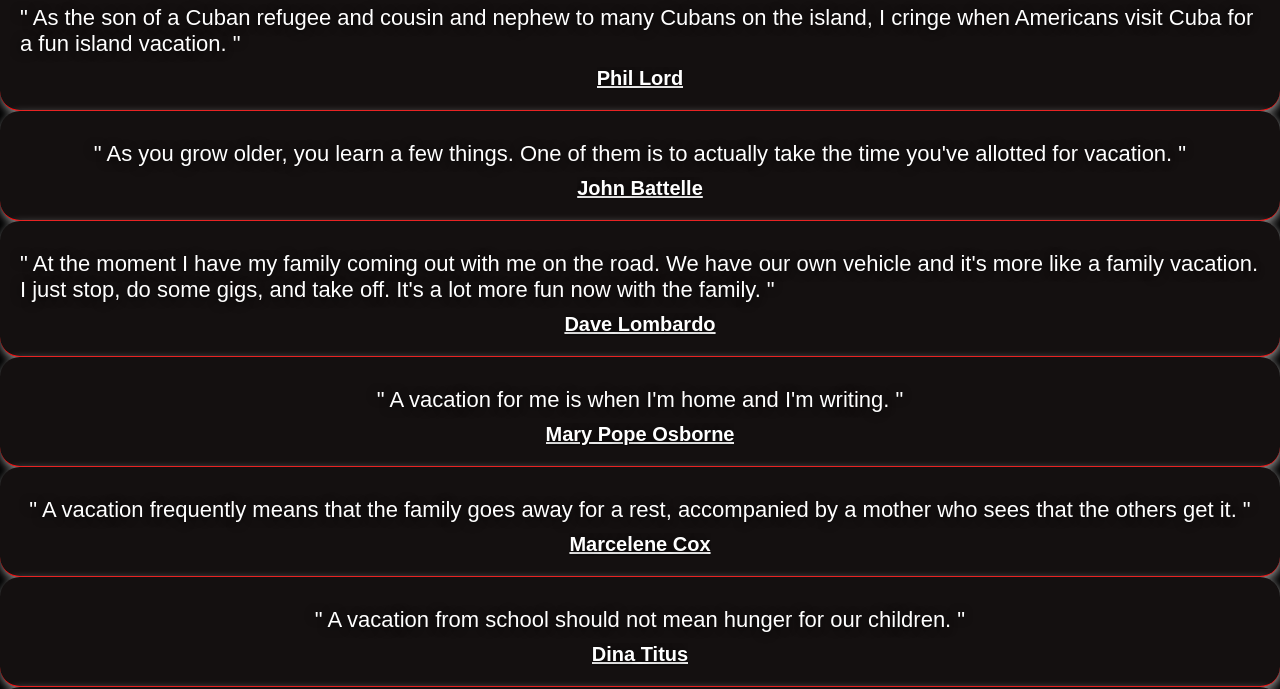Use a single word or phrase to answer the following:
Are all quotes from famous people?

Yes